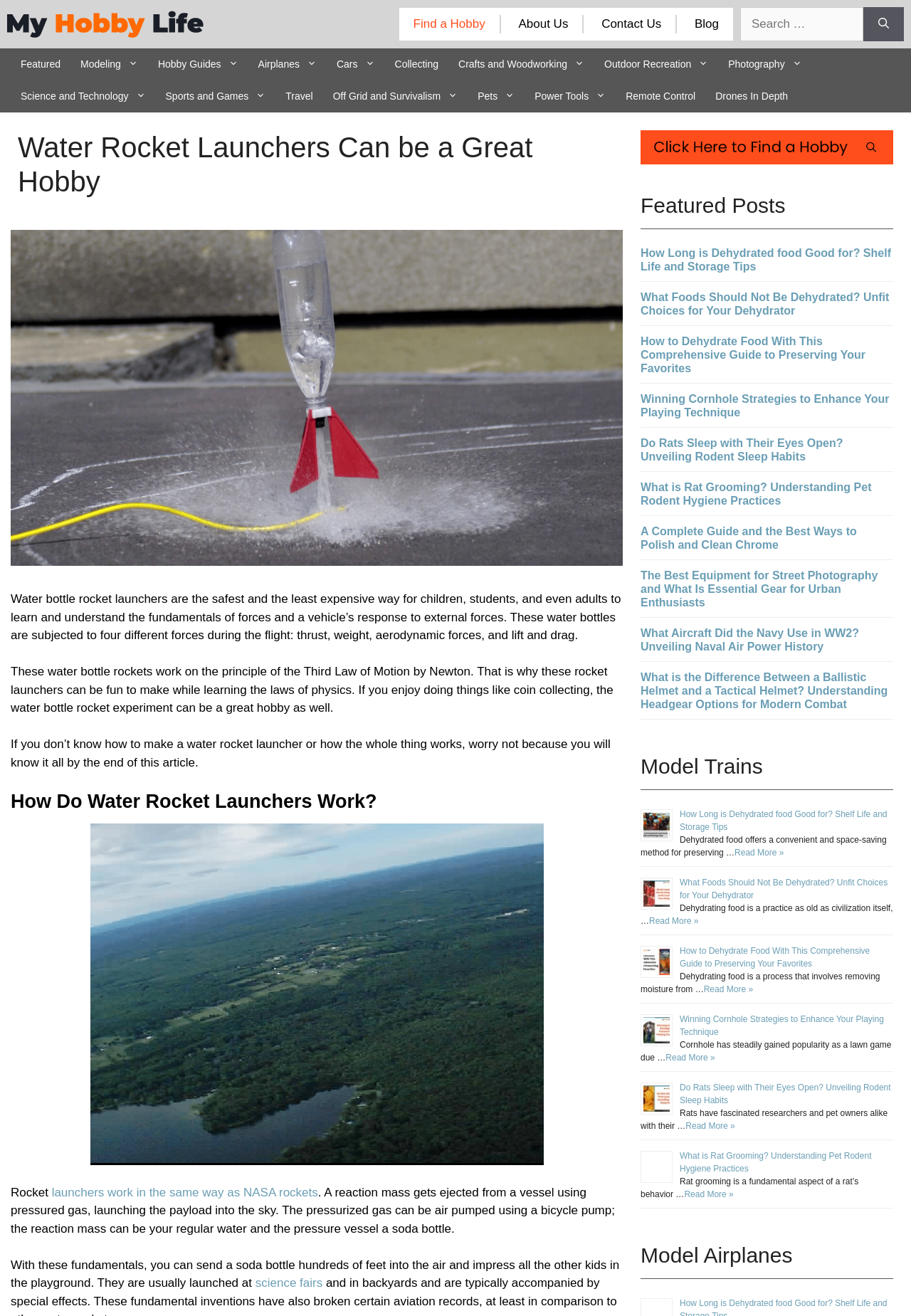What is the reaction mass in water rocket launchers?
Please provide a single word or phrase as your answer based on the image.

Water